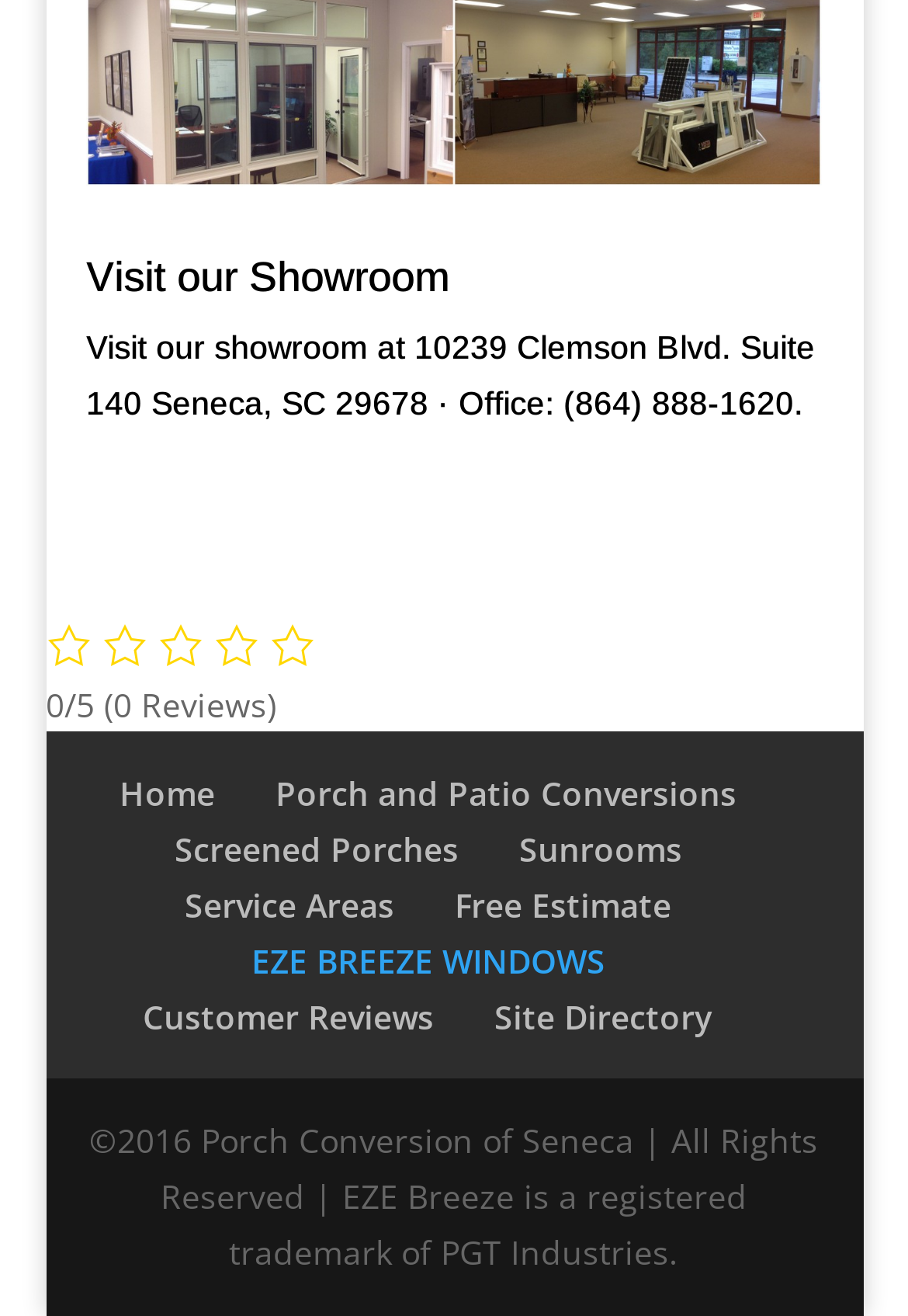Identify the bounding box coordinates of the specific part of the webpage to click to complete this instruction: "Learn about porch and patio conversions".

[0.304, 0.587, 0.811, 0.62]